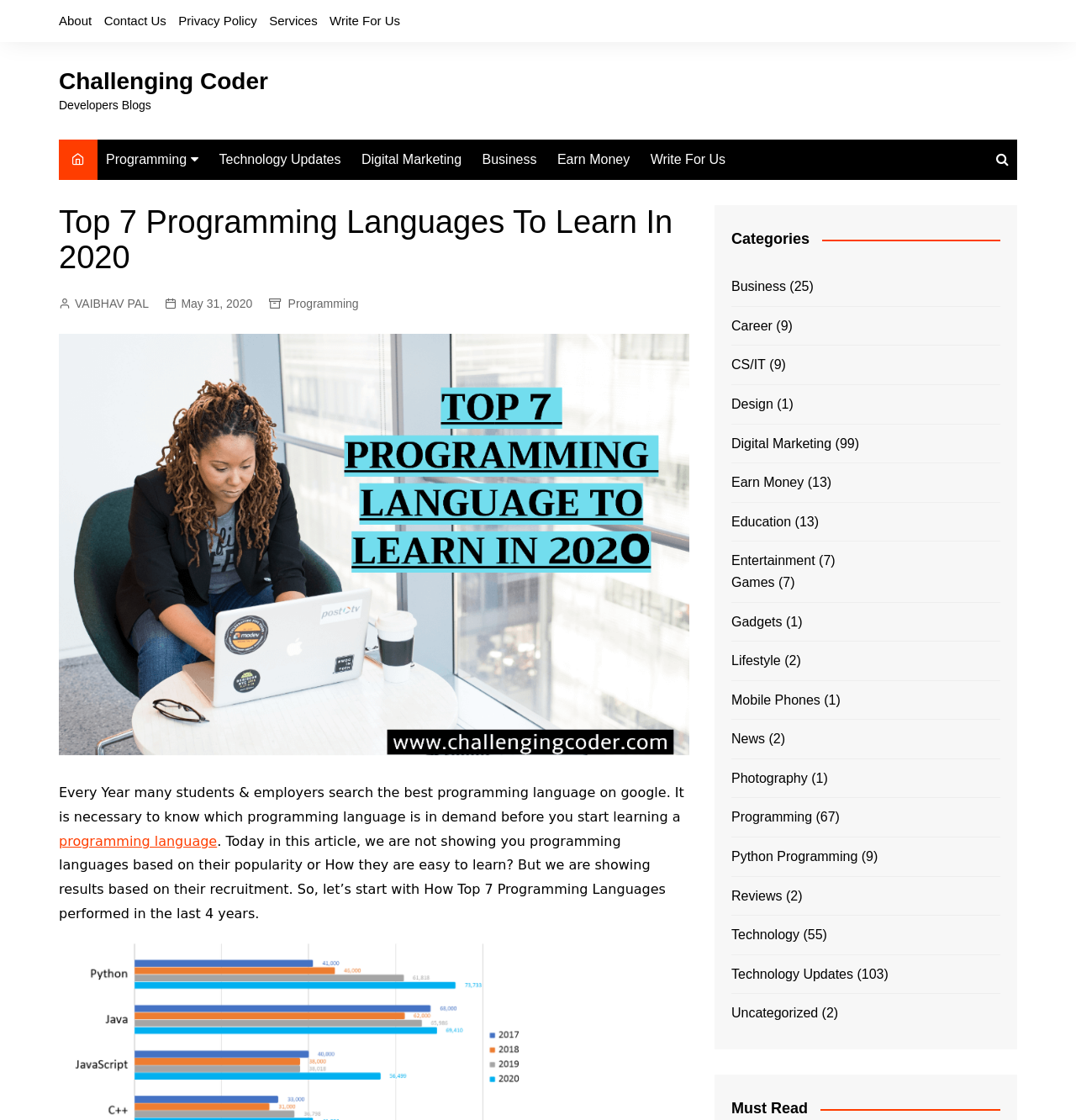Use a single word or phrase to answer the question:
How many categories are listed on this webpage?

20